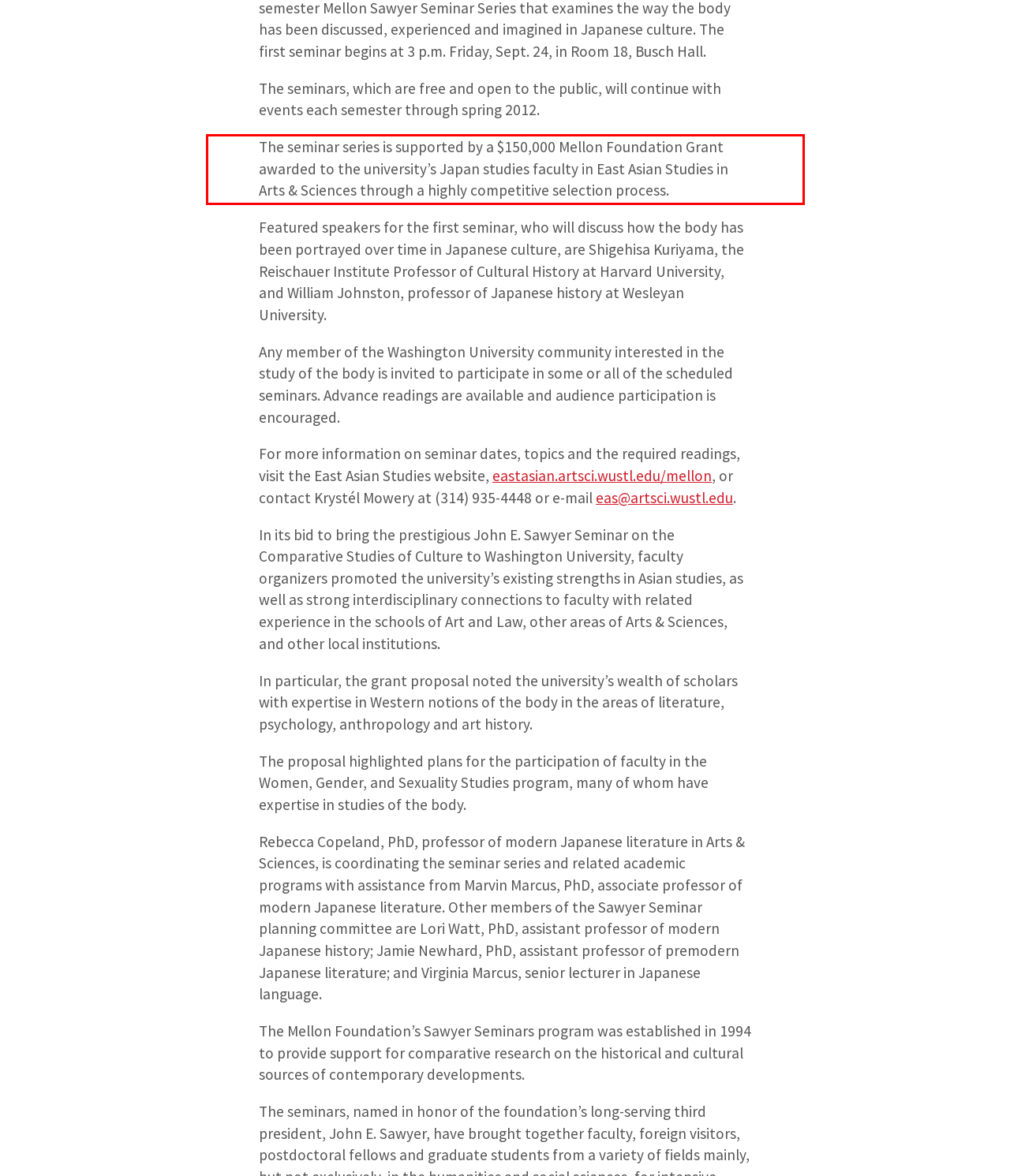Given a screenshot of a webpage with a red bounding box, please identify and retrieve the text inside the red rectangle.

The seminar series is supported by a $150,000 Mellon Foundation Grant awarded to the university’s Japan studies faculty in East Asian Studies in Arts & Sciences through a highly competitive selection process.